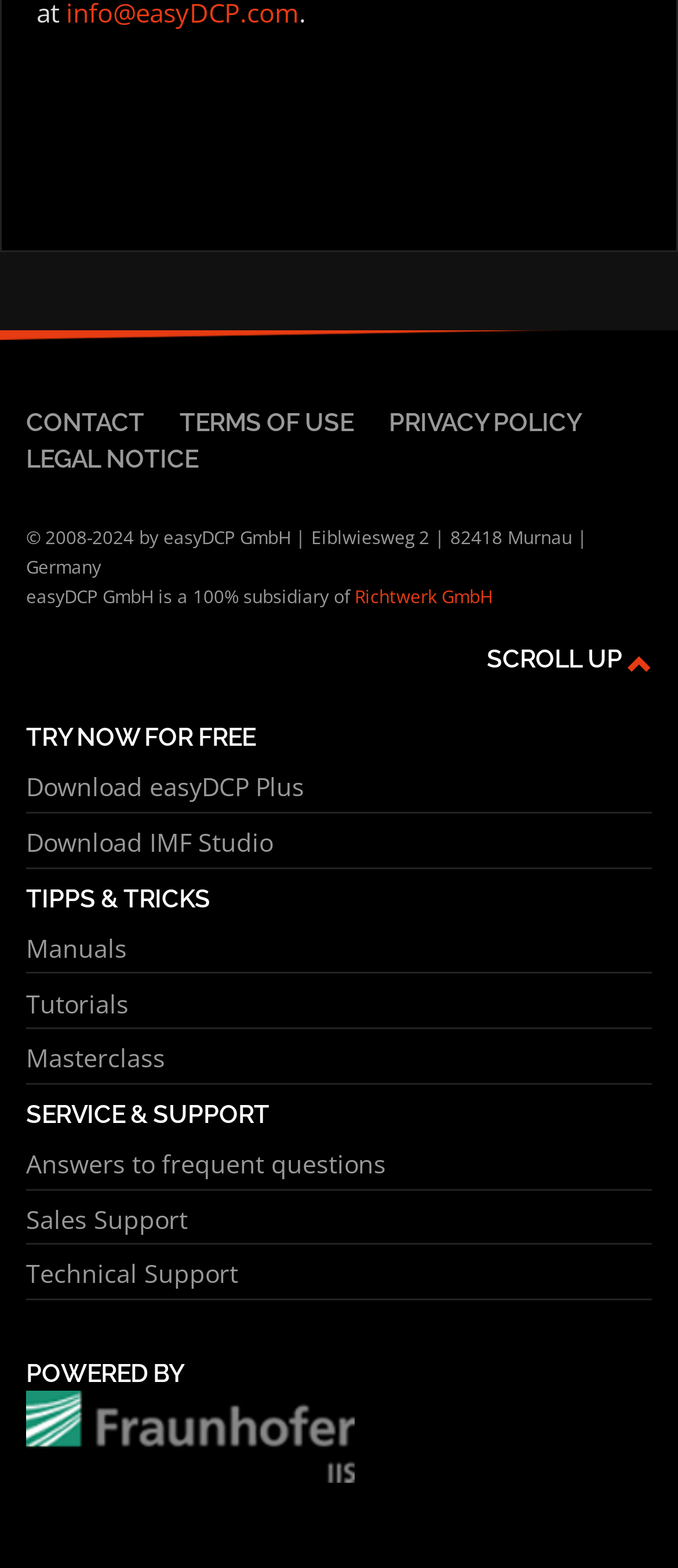Please specify the bounding box coordinates of the clickable section necessary to execute the following command: "View Sitemap".

None